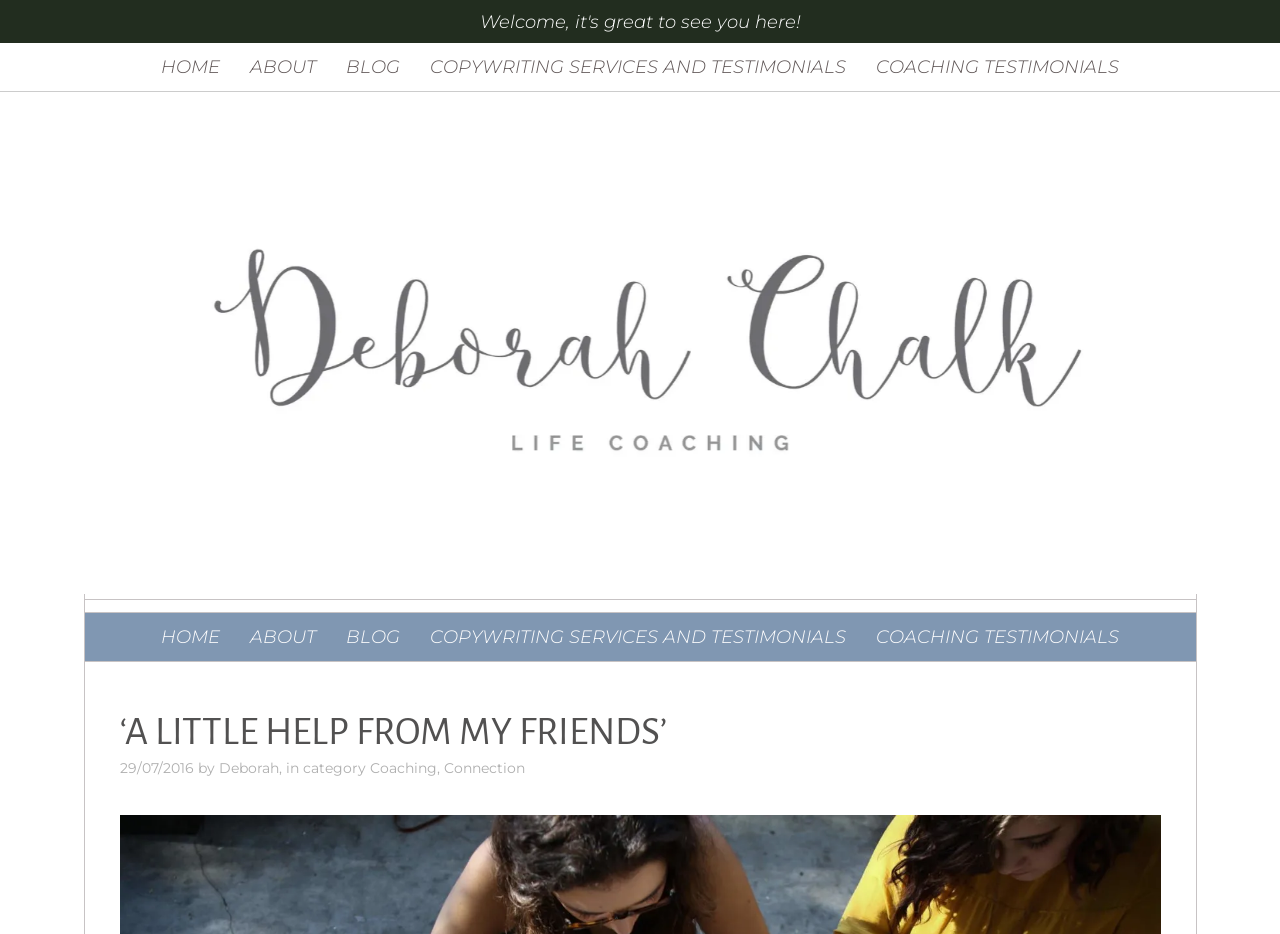Provide the bounding box coordinates of the area you need to click to execute the following instruction: "Add the product to cart".

None